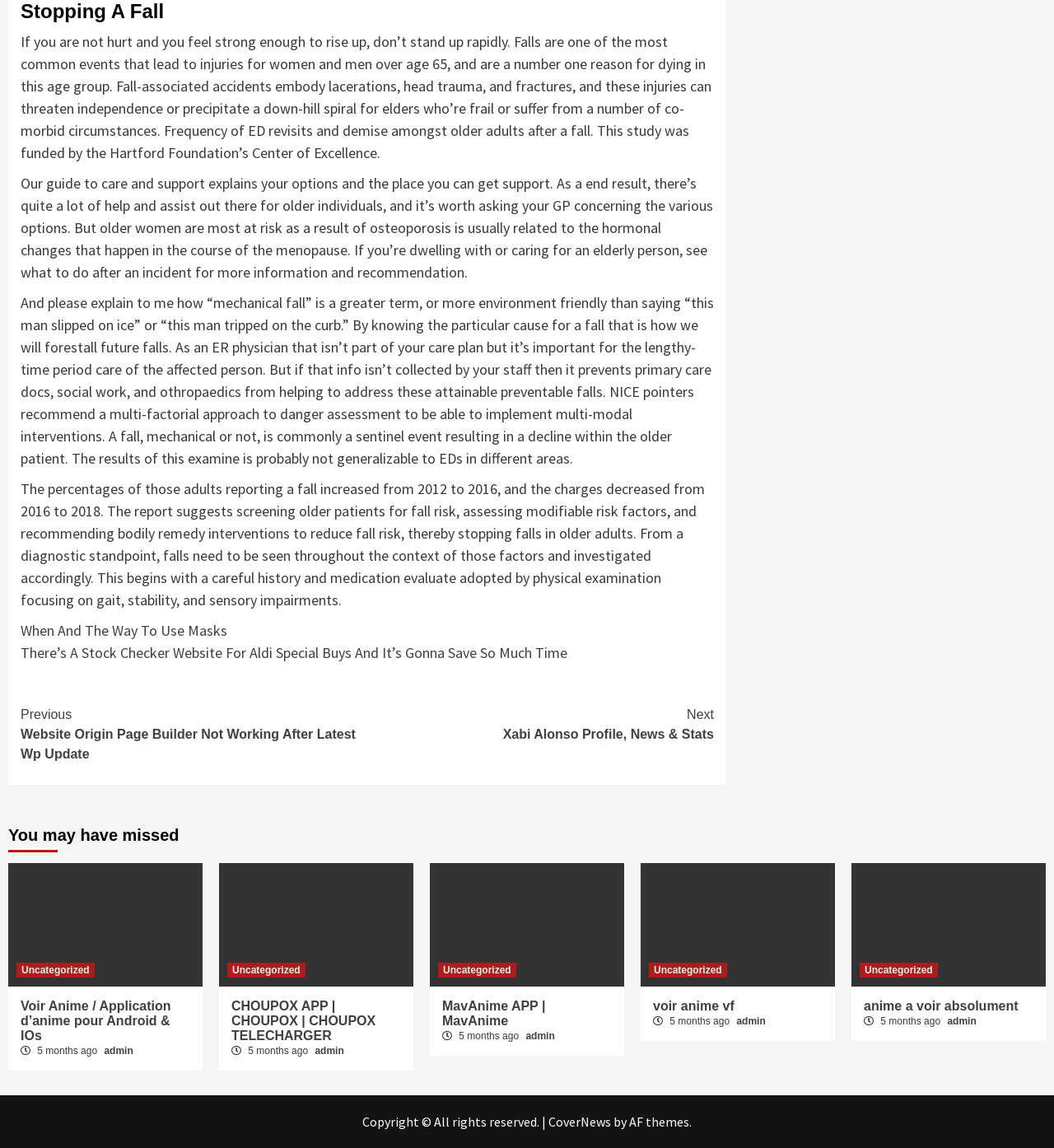Locate the bounding box coordinates of the region to be clicked to comply with the following instruction: "Learn about care and support options". The coordinates must be four float numbers between 0 and 1, in the form [left, top, right, bottom].

[0.02, 0.151, 0.677, 0.245]